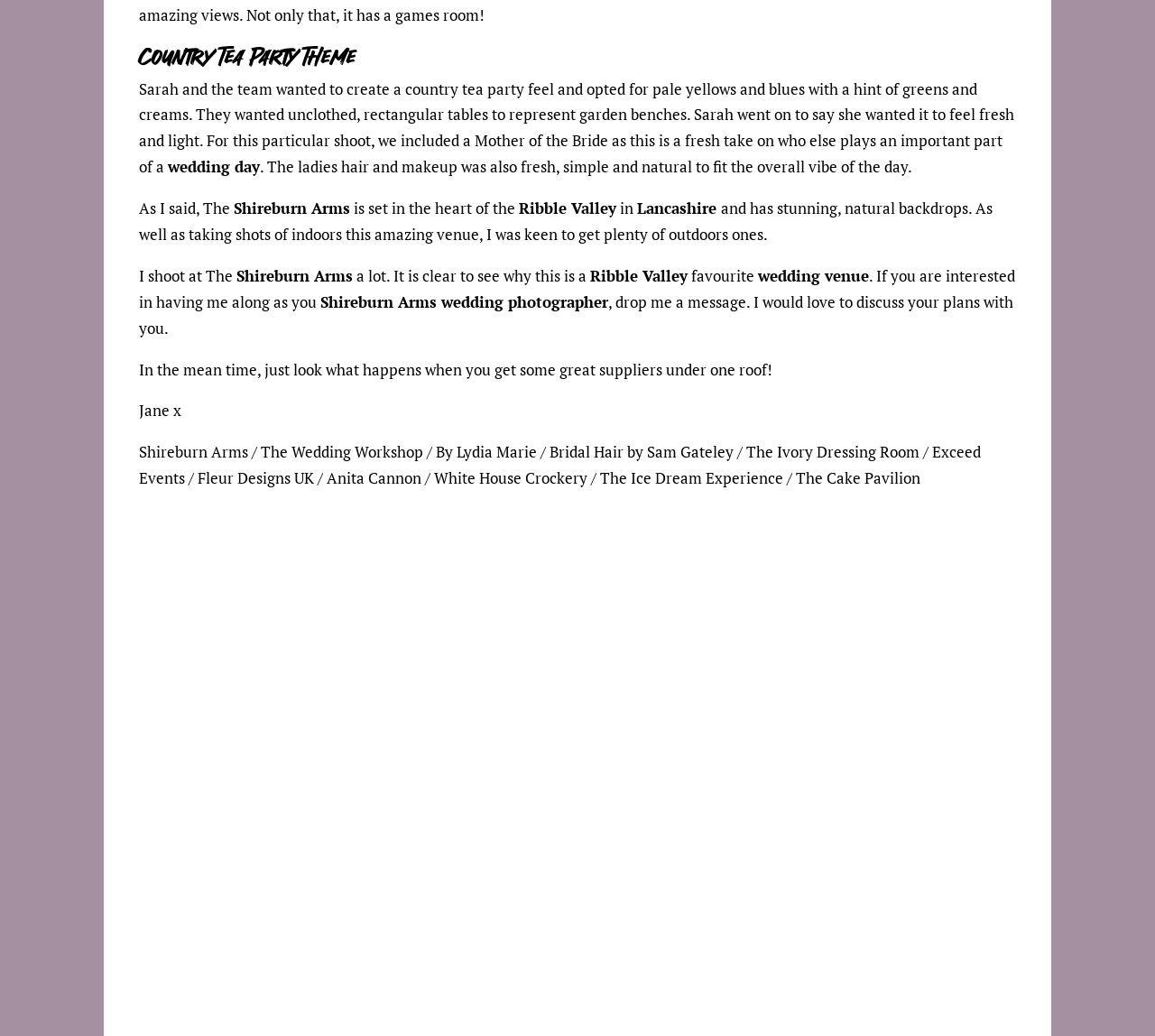Where is the Shireburn Arms located?
Please answer the question as detailed as possible based on the image.

The Shireburn Arms is located in the Ribble Valley, Lancashire, as mentioned in the text, which describes the venue as being set in the heart of the Ribble Valley, Lancashire.